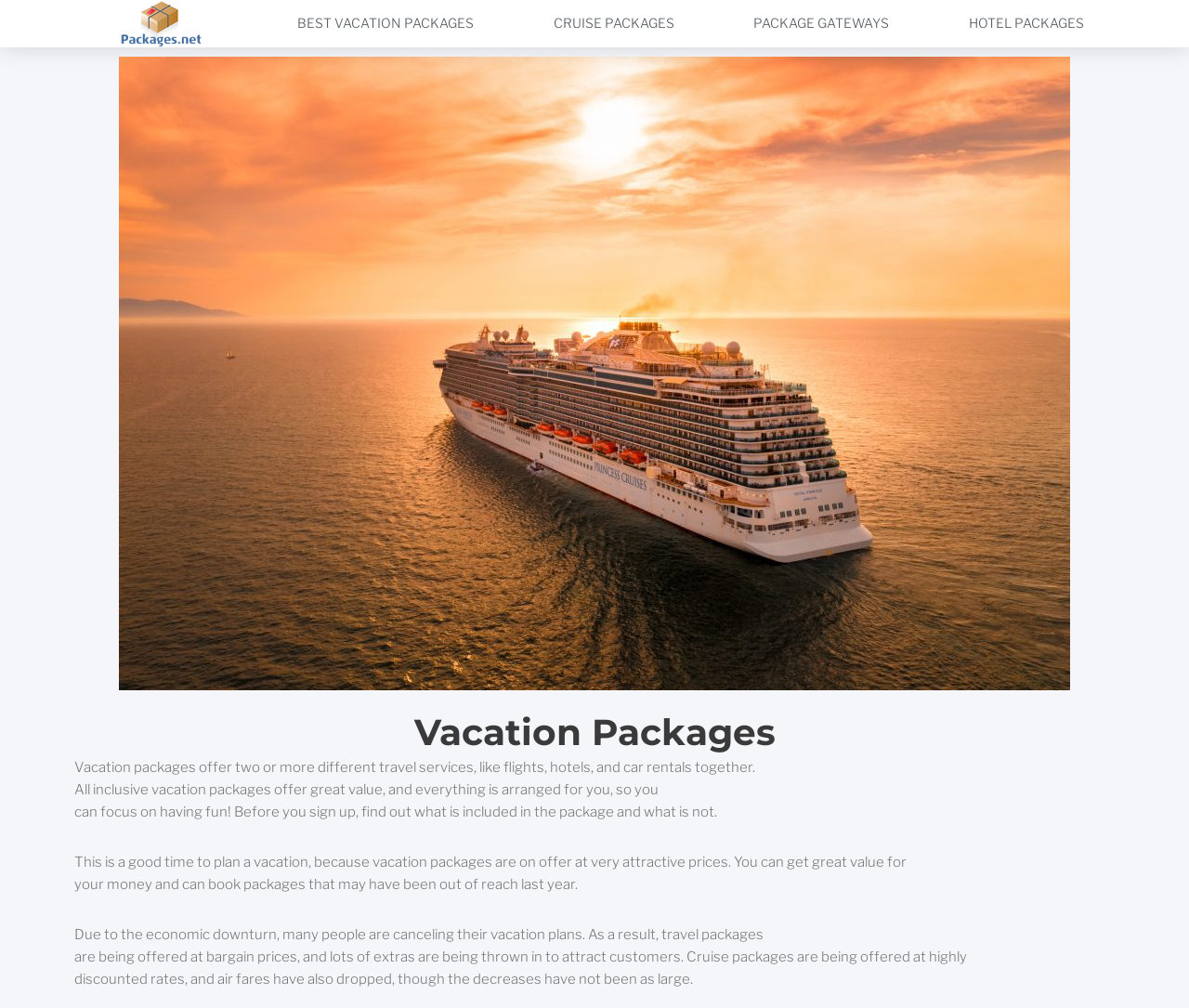Predict the bounding box for the UI component with the following description: "best vacation packages".

[0.216, 0.01, 0.432, 0.037]